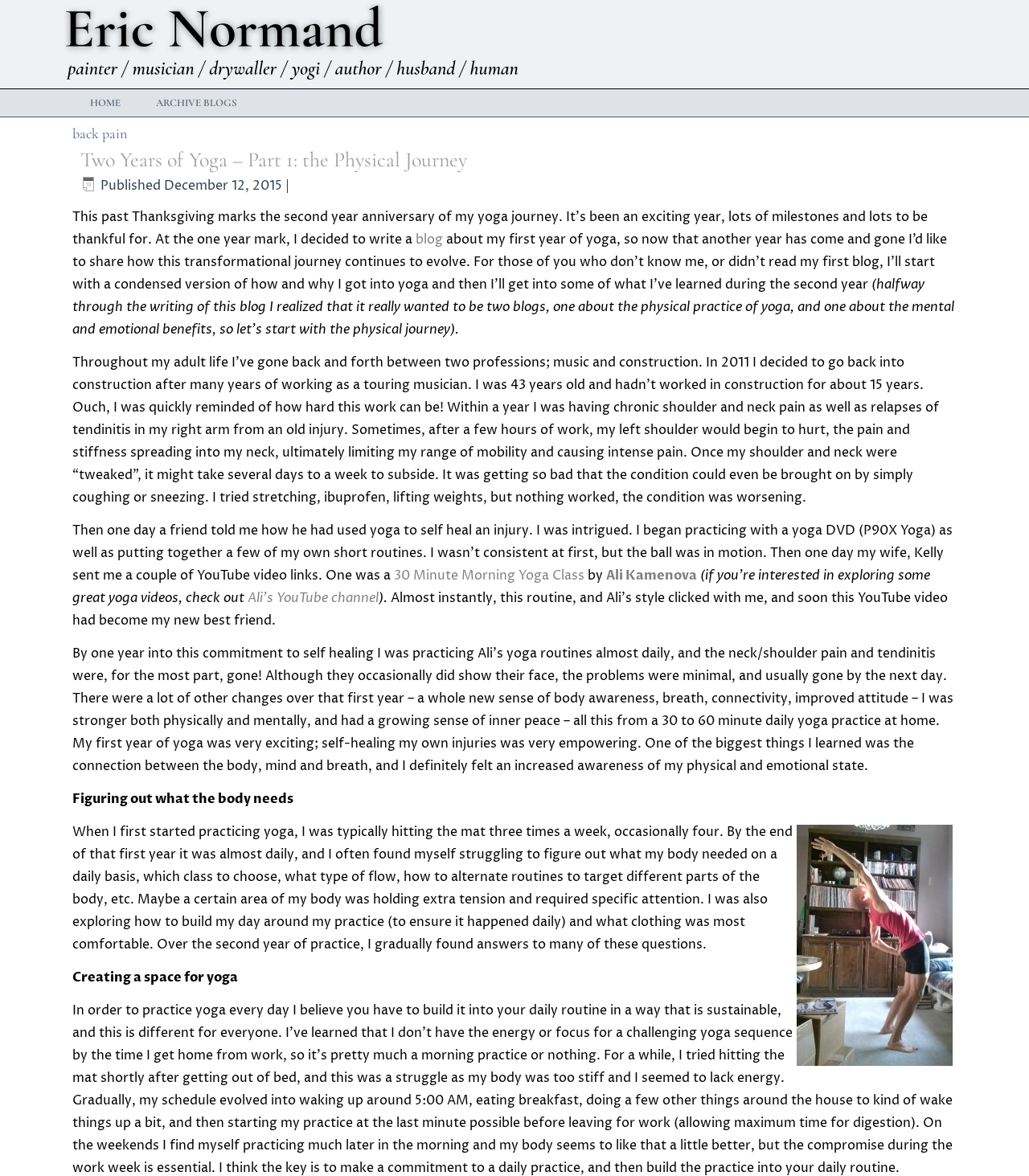Can you find the bounding box coordinates for the element that needs to be clicked to execute this instruction: "Check recent posts"? The coordinates should be given as four float numbers between 0 and 1, i.e., [left, top, right, bottom].

None